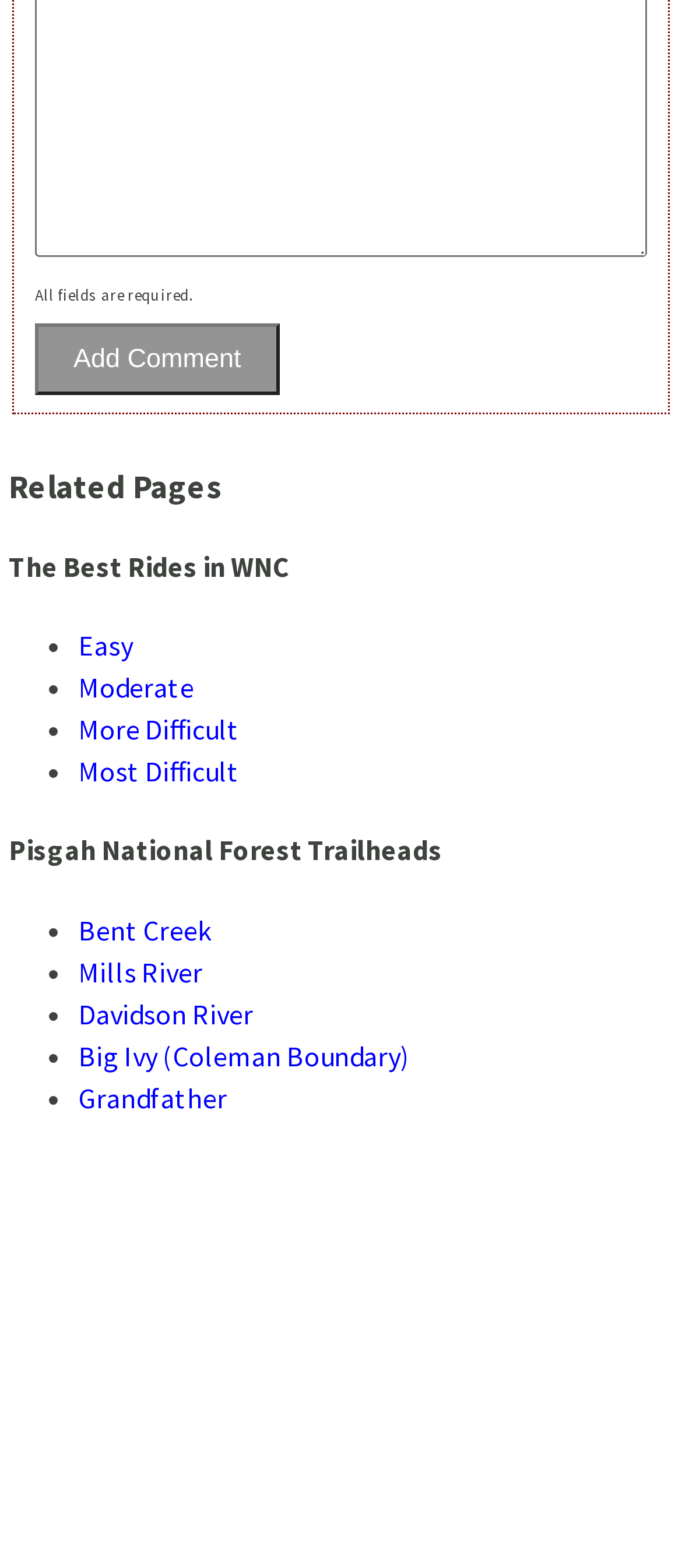Show me the bounding box coordinates of the clickable region to achieve the task as per the instruction: "View Easy rides".

[0.115, 0.4, 0.195, 0.423]